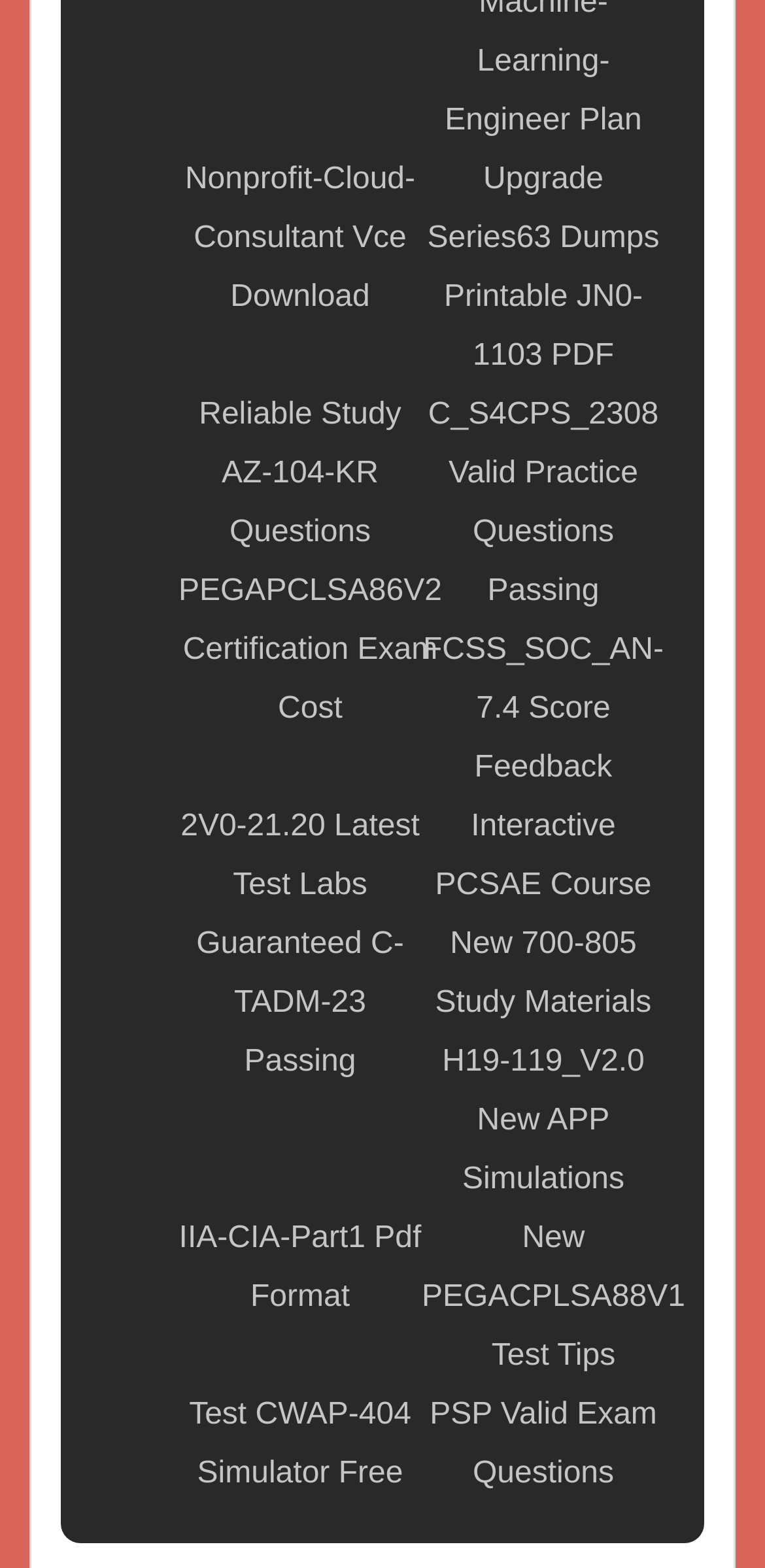How many links are on this webpage?
Based on the image, provide a one-word or brief-phrase response.

33